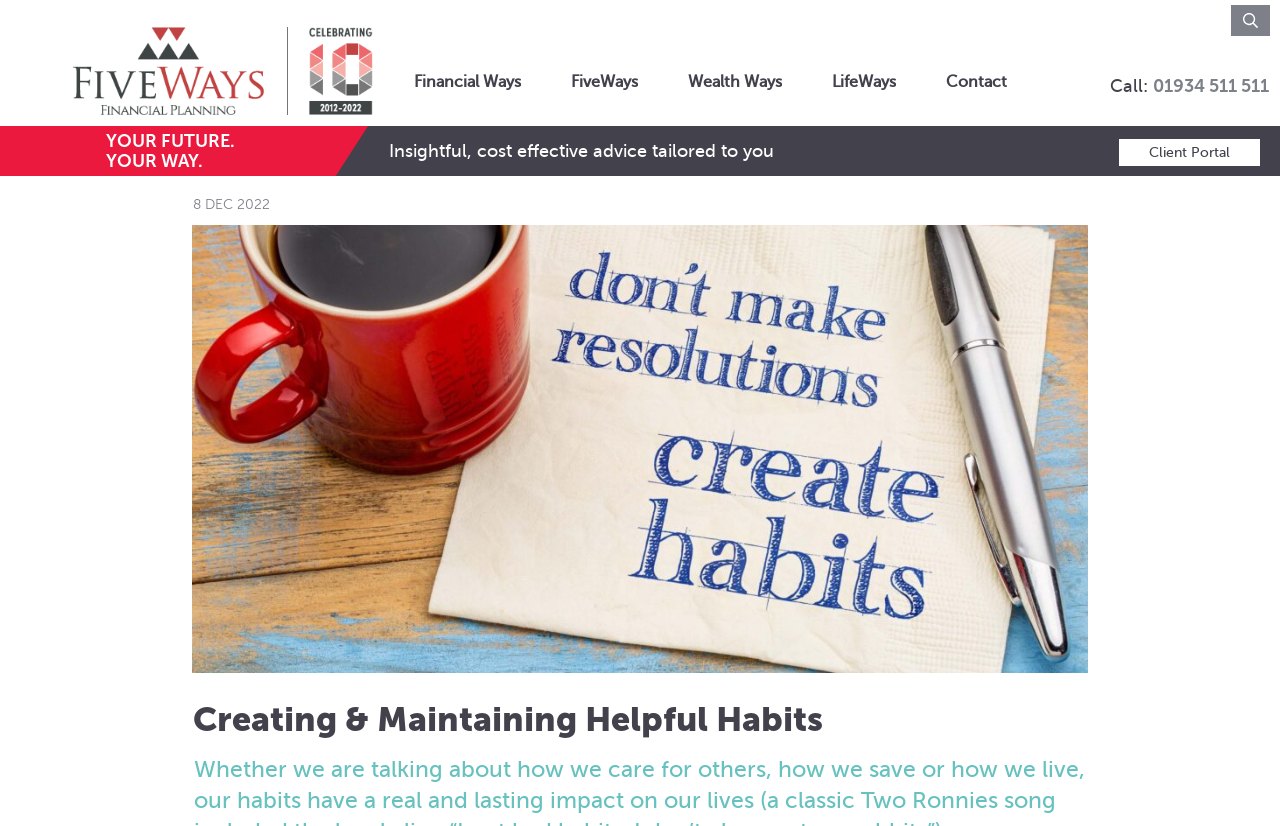Offer a detailed account of what is visible on the webpage.

This webpage is about creating and maintaining helpful habits, with a focus on personal finance and well-being. At the top right corner, there is a search bar with a button and an image next to it. Below the search bar, there are five links to different sections of the website, including "Financial Ways", "FiveWays", "Wealth Ways", "LifeWays", and "Contact".

On the left side of the page, there is a section with a heading "Creating & Maintaining Helpful Habits" and a brief description "Insightful, cost effective advice tailored to you". Below this section, there is a link to a "Client Portal" and a static text "8 DEC 2022".

On the right side of the page, there is a large image that takes up most of the space. At the top of the image, there is a static text "YOUR FUTURE. YOUR WAY." in two lines. At the bottom of the image, there is a call-to-action section with a phone number "01934 511 511" and a static text "Call: ". 

Overall, the webpage has a clean and organized layout, with clear headings and concise text. The use of images and links helps to break up the content and make it more engaging for the user.